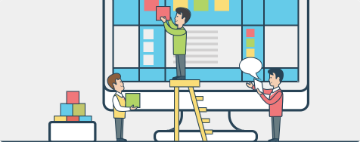Generate a comprehensive caption that describes the image.

The image depicts a vibrant and engaging illustration centered around a digital workspace. In front of a large computer screen displaying various user interface elements and colorful blocks, three individuals are depicted collaborating on a project. One person, standing on a ladder, is actively placing a bright red block onto the digital interface, symbolizing customization or adjustment of components. Meanwhile, another individual is holding a green block and appears to be ready to contribute. The third person, positioned to the right, is gesturing with a speech bubble, indicating discussion and teamwork. This scene reflects a creative and supportive environment, emphasizing teamwork in product development or software customization, ideal for illustrating concepts related to digital design and user interface enhancement, particularly in platforms like Magento 2.